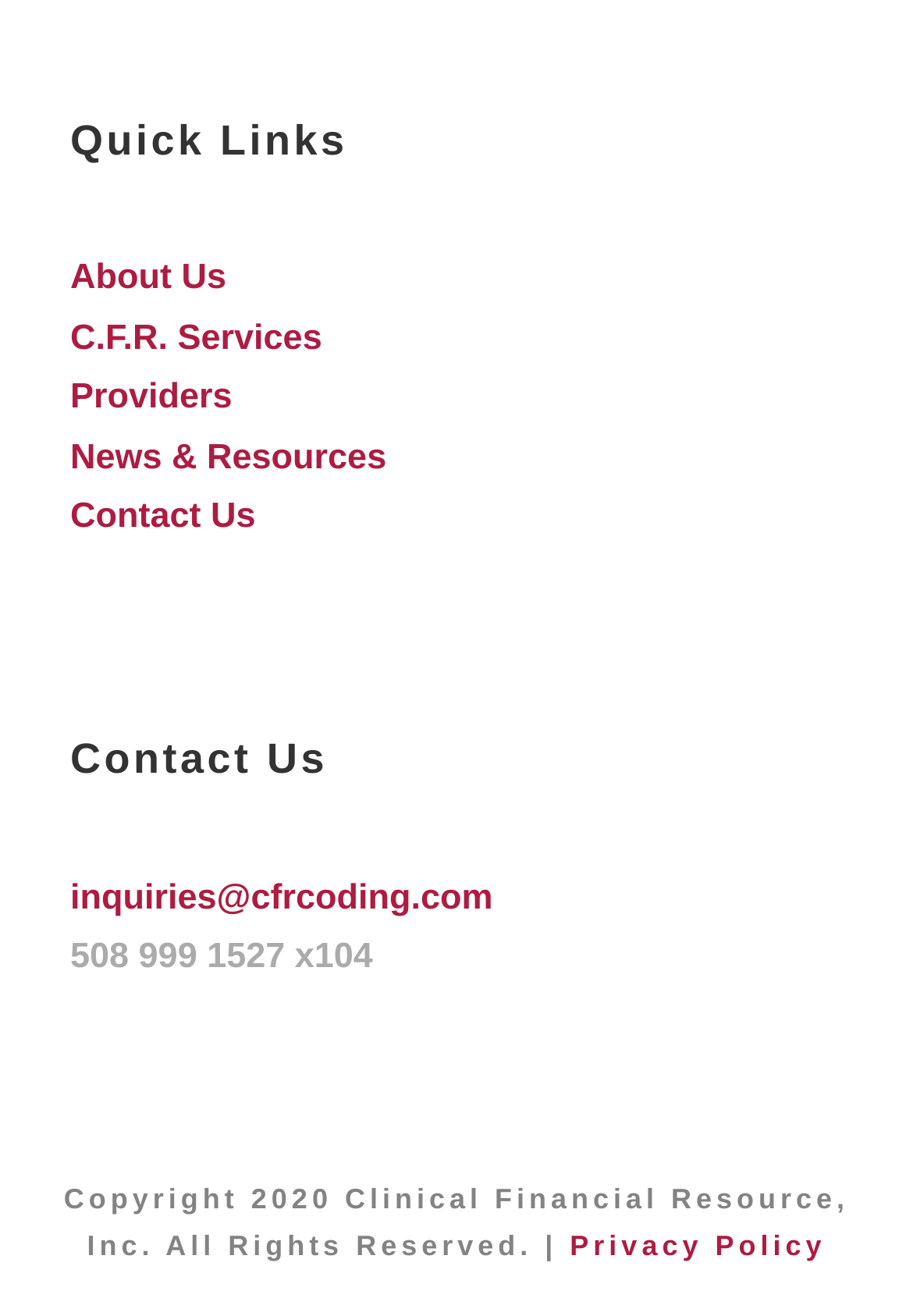Determine the bounding box for the UI element that matches this description: "About Us".

[0.077, 0.197, 0.248, 0.227]